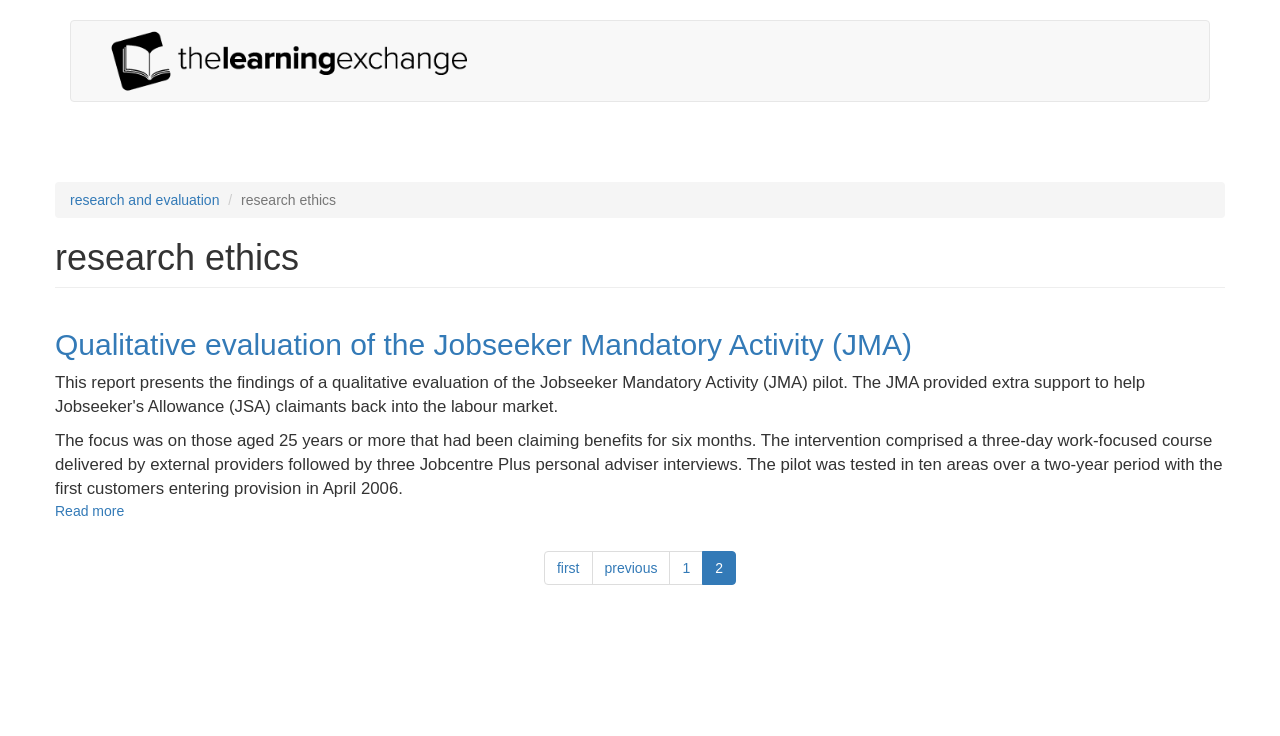Using details from the image, please answer the following question comprehensively:
What is the purpose of the three-day work-focused course?

I inferred the answer by understanding the context of the research project. The three-day work-focused course is part of the intervention, which suggests that its purpose is to help jobseekers in some way.